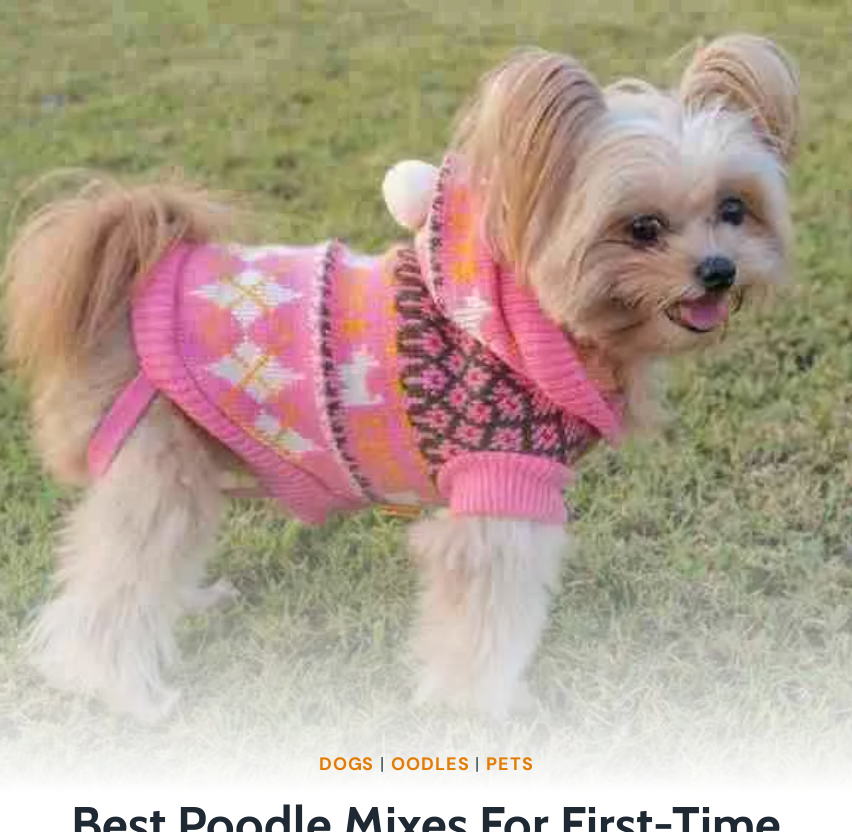Explain the scene depicted in the image, including all details.

A cute poodle mix dog is featured prominently in this image, showcasing its fluffy, playful nature. The dog is dressed in a stylish pink sweater adorned with colorful patterns, complete with a hood and a pom-pom detail. Its expressive eyes and cheerful demeanor suggest friendliness and playfulness. The backdrop of lush green grass provides a perfect natural setting, emphasizing the dog's vibrant appearance. This image highlights the theme of the article, which focuses on the best poodle mixes for first-time owners, making it an inviting and heartwarming representation for pet enthusiasts. The caption is complemented by the article's title, "Best Poodle Mixes For First-Time Owners," which targets dog lovers seeking information about suitable breeds for novice pet parents.